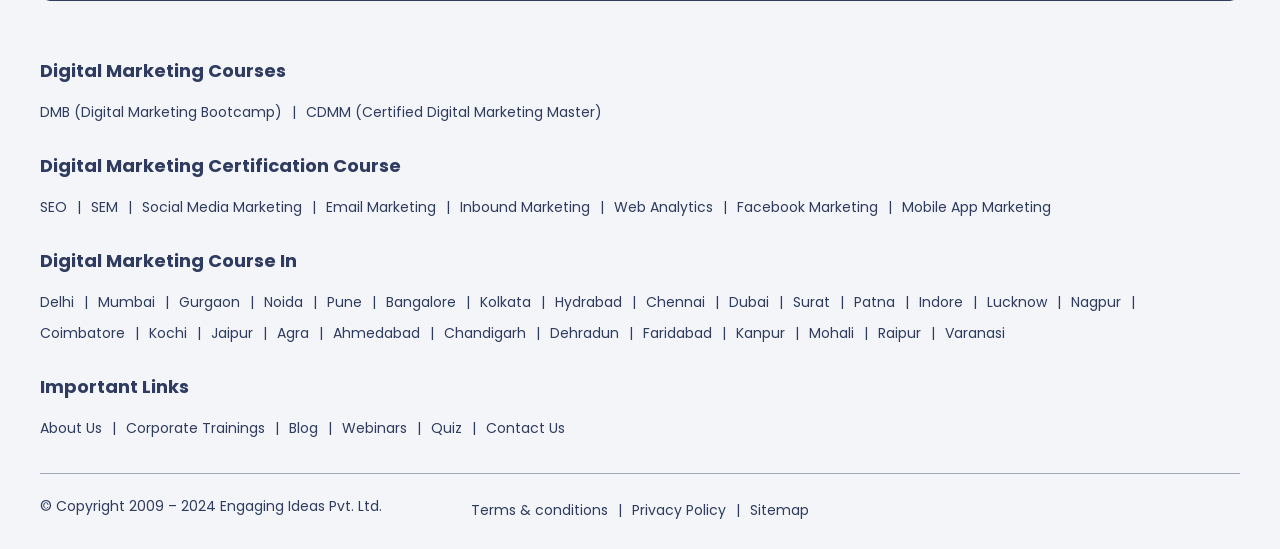Locate the bounding box coordinates of the element that should be clicked to fulfill the instruction: "Subscribe to the music list".

None